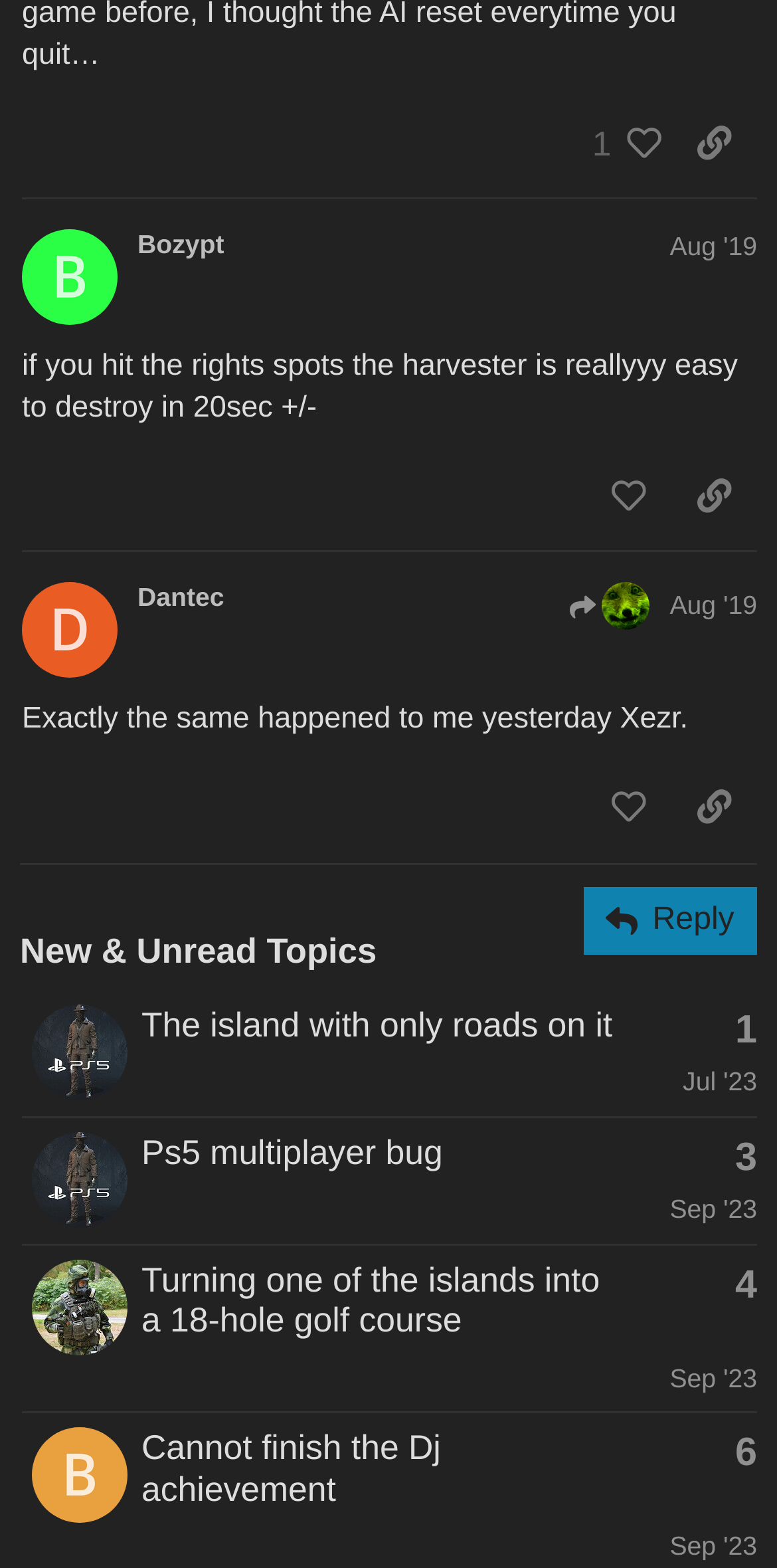Please specify the bounding box coordinates of the region to click in order to perform the following instruction: "View January 2019 calendar".

None